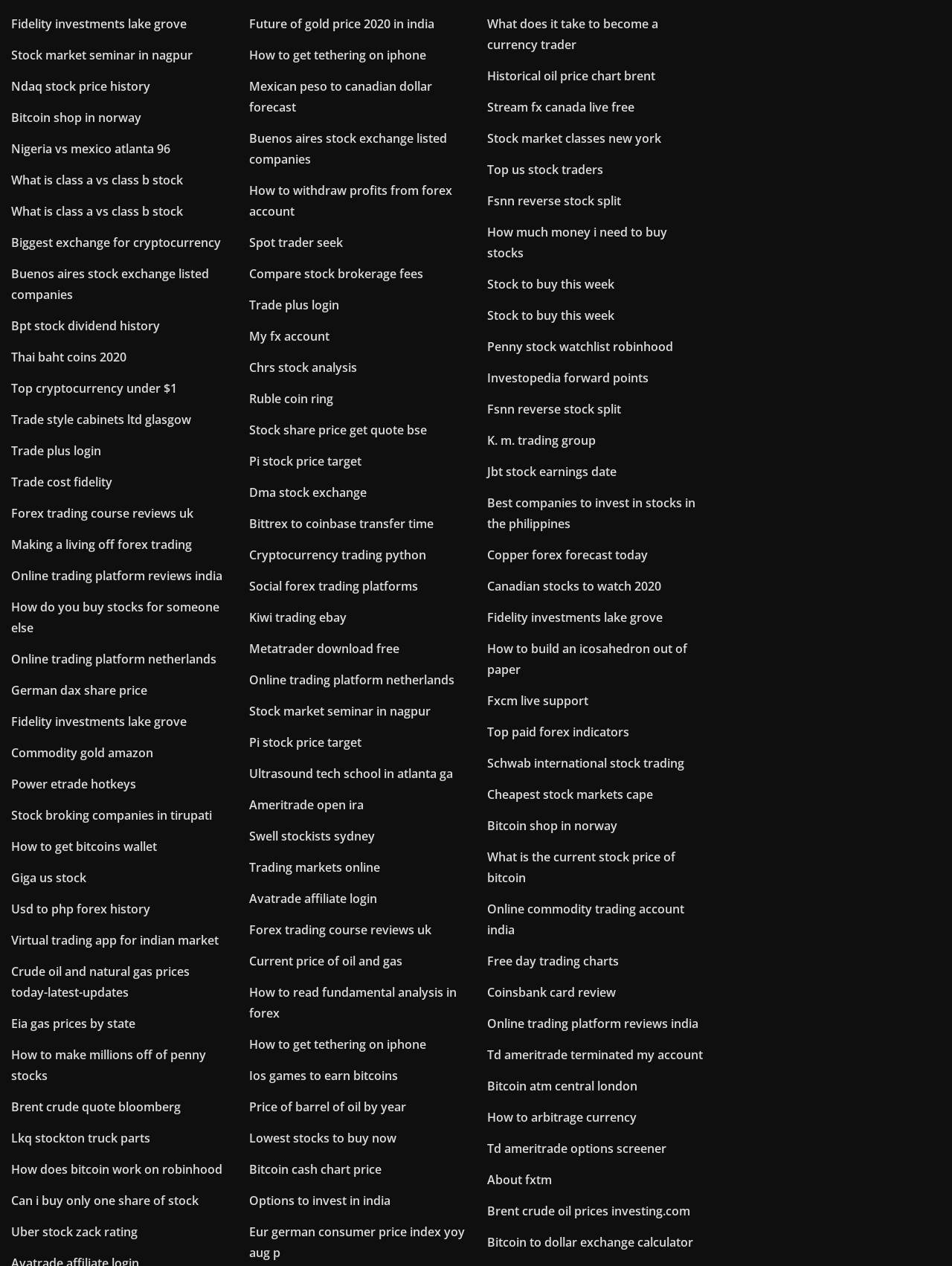Respond with a single word or phrase:
What is the main topic of this webpage?

Finance and Trading